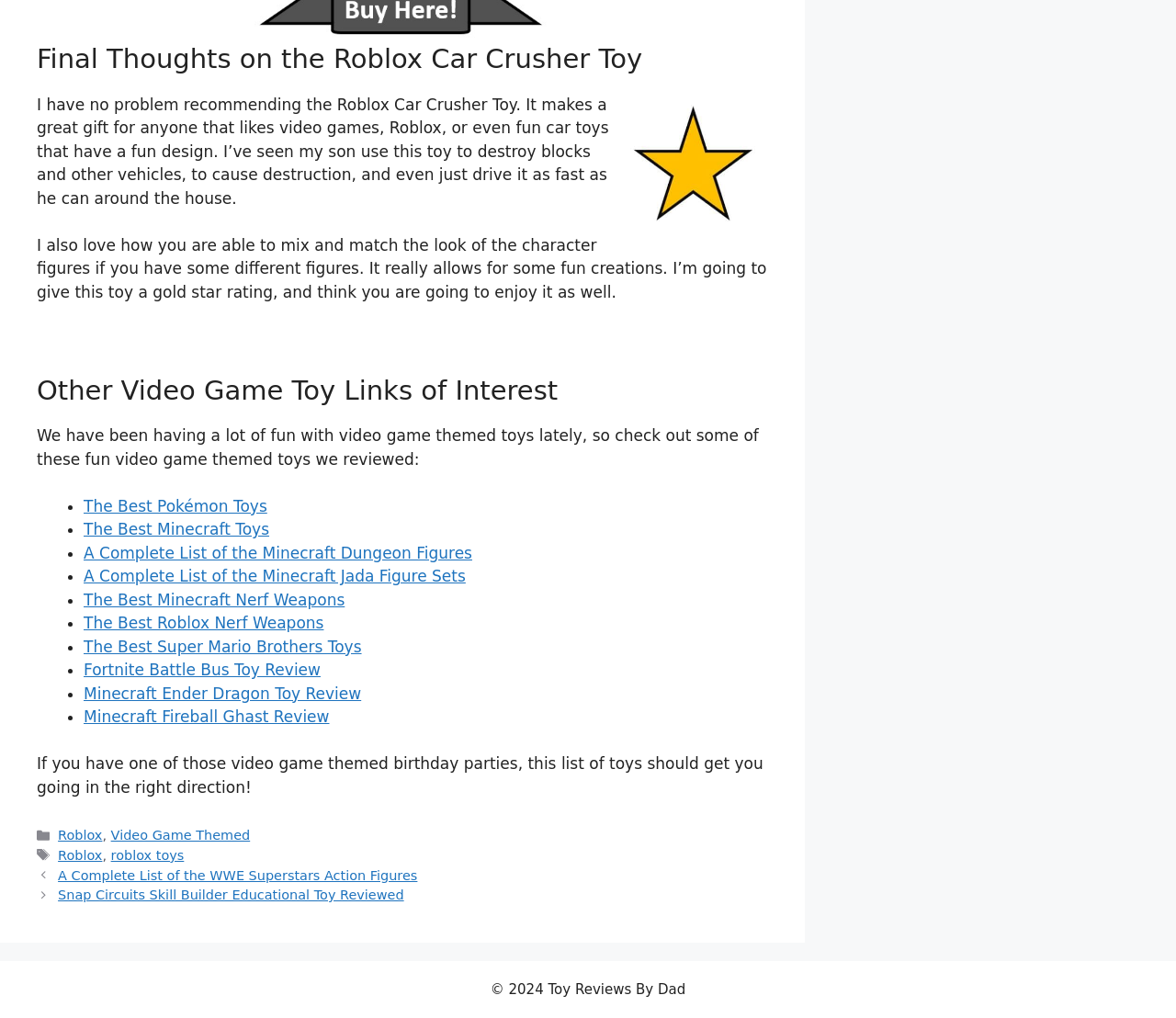From the webpage screenshot, predict the bounding box coordinates (top-left x, top-left y, bottom-right x, bottom-right y) for the UI element described here: CMMC Compliance

None